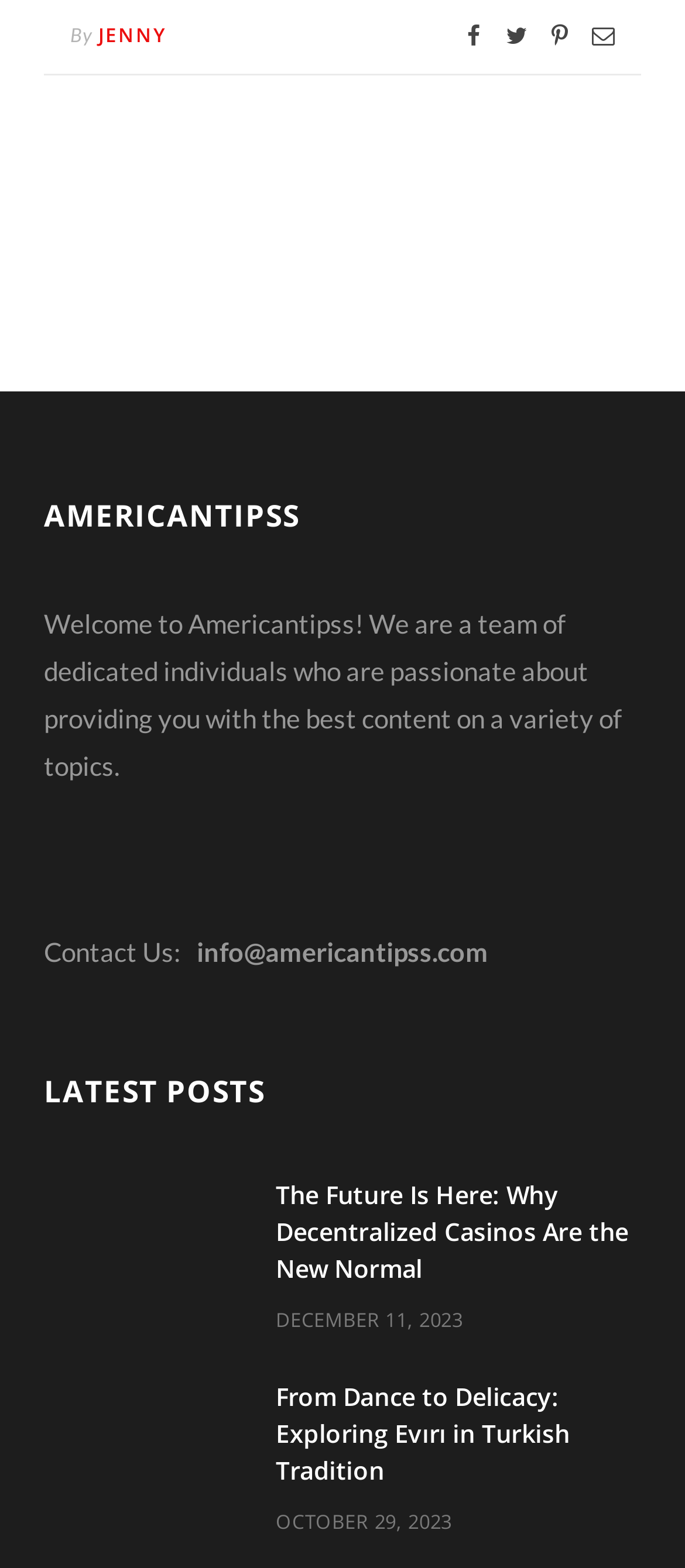Find and indicate the bounding box coordinates of the region you should select to follow the given instruction: "Read the 'AMERICANTIPSS' heading".

[0.064, 0.316, 0.936, 0.341]